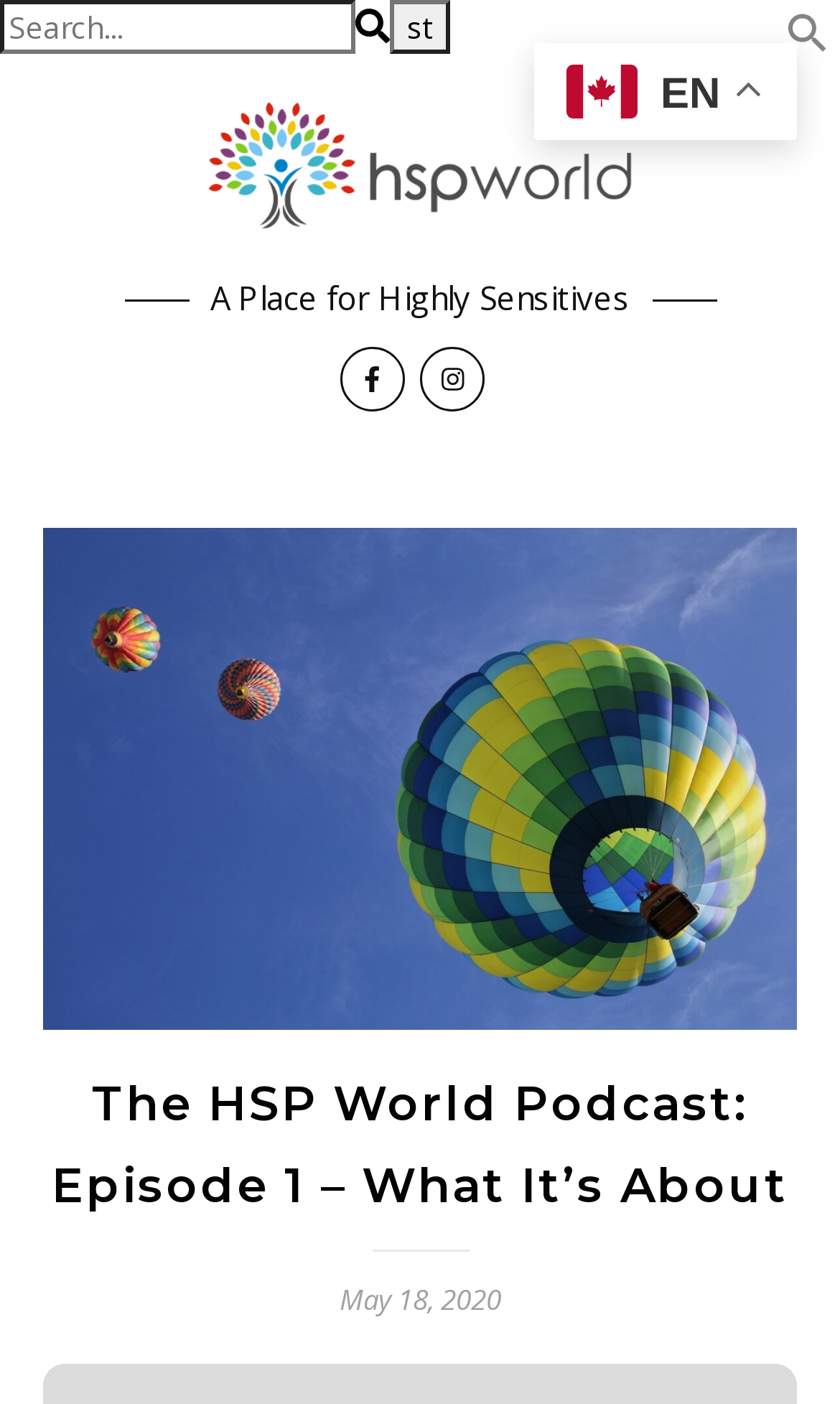Find the headline of the webpage and generate its text content.

The HSP World Podcast: Episode 1 – What It’s About